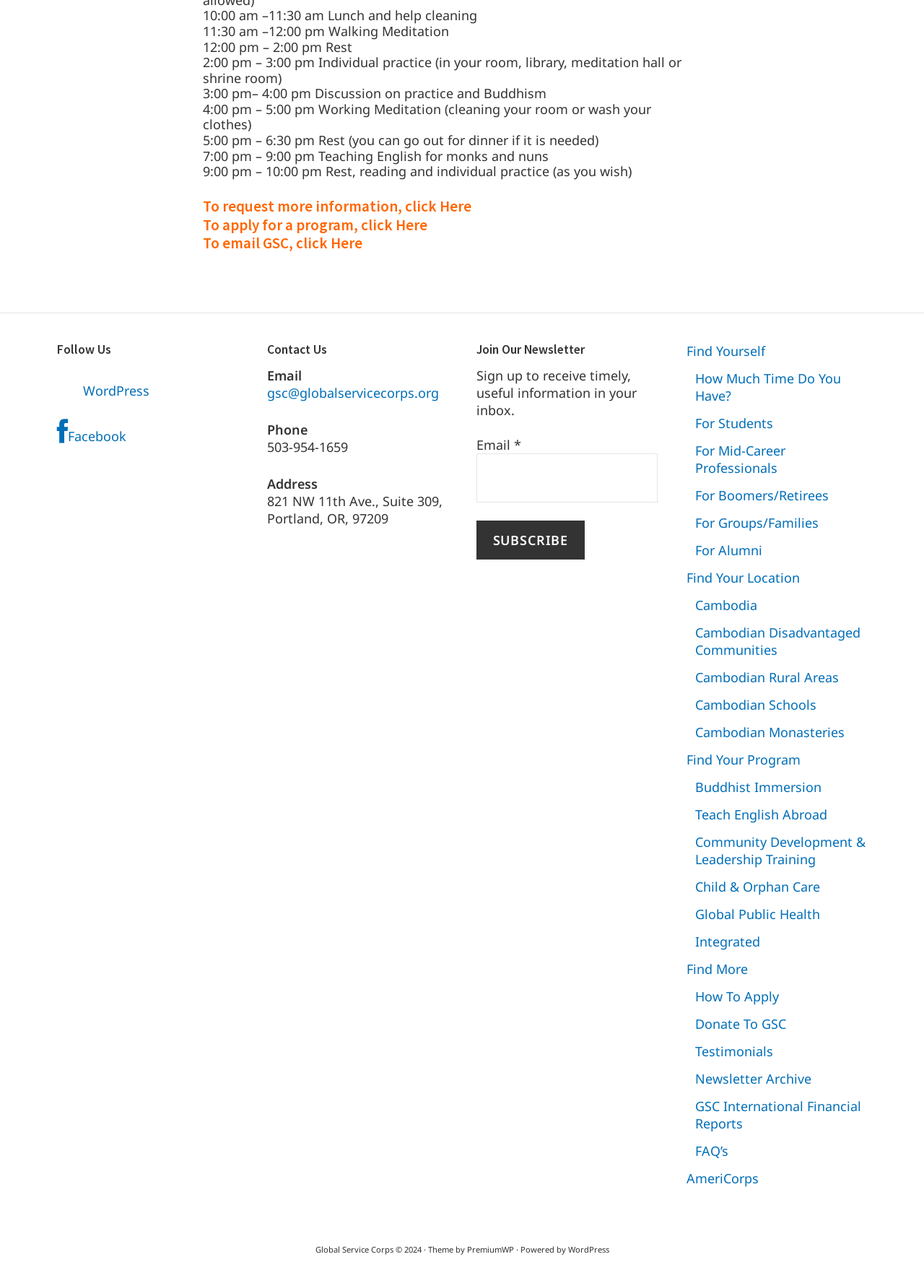Determine the bounding box coordinates of the section I need to click to execute the following instruction: "Email GSC". Provide the coordinates as four float numbers between 0 and 1, i.e., [left, top, right, bottom].

[0.358, 0.181, 0.392, 0.196]